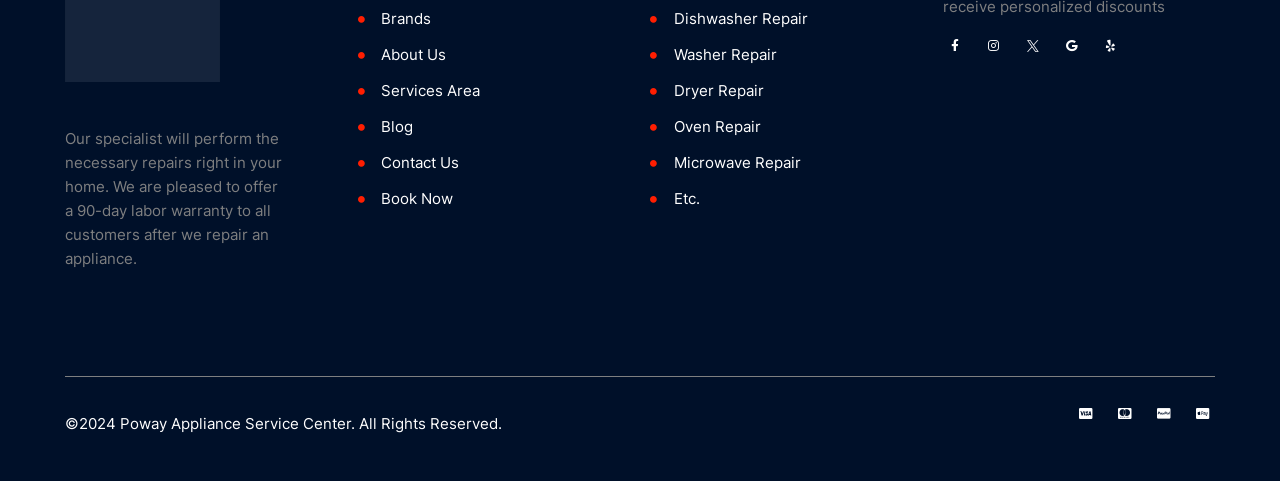Provide a single word or phrase answer to the question: 
What type of services does this company offer?

Appliance repair